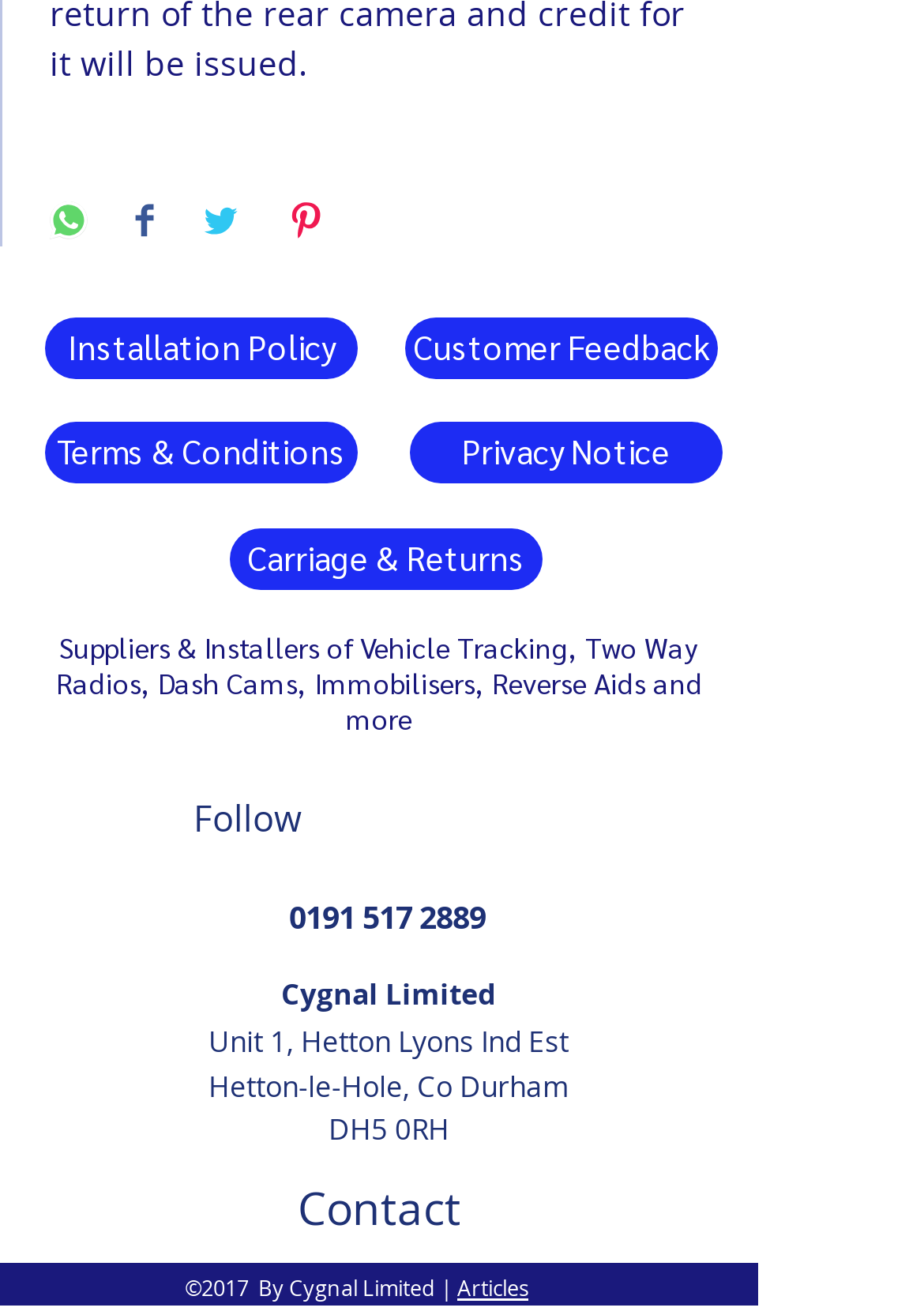Determine the bounding box coordinates for the area that should be clicked to carry out the following instruction: "Click on Aliens".

None